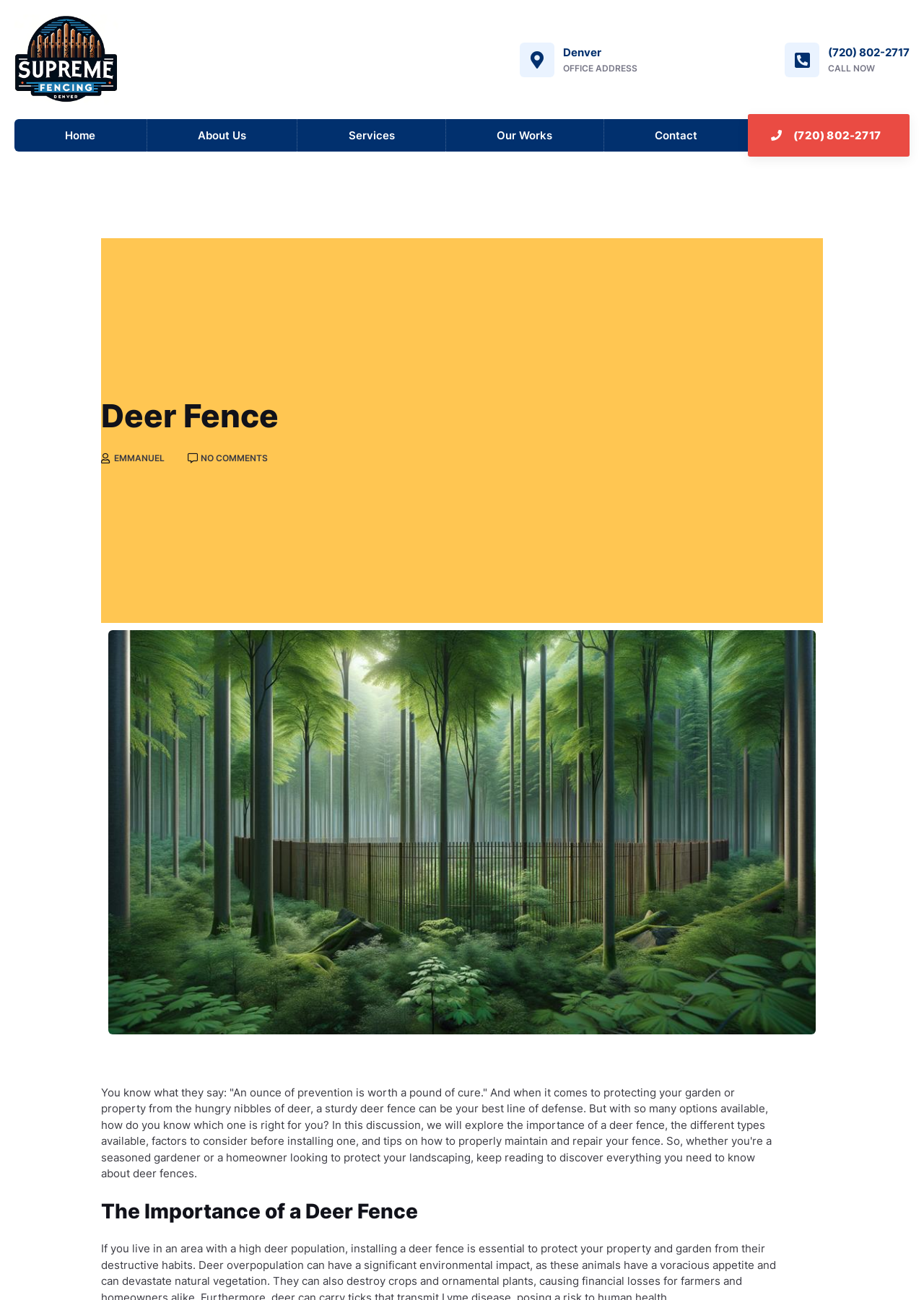Analyze the image and answer the question with as much detail as possible: 
What is the company name?

The company name can be found in the logo at the top left corner of the webpage, which is an image with the text 'Fence Company Denver By Supreme Fencing Denver Logo'.